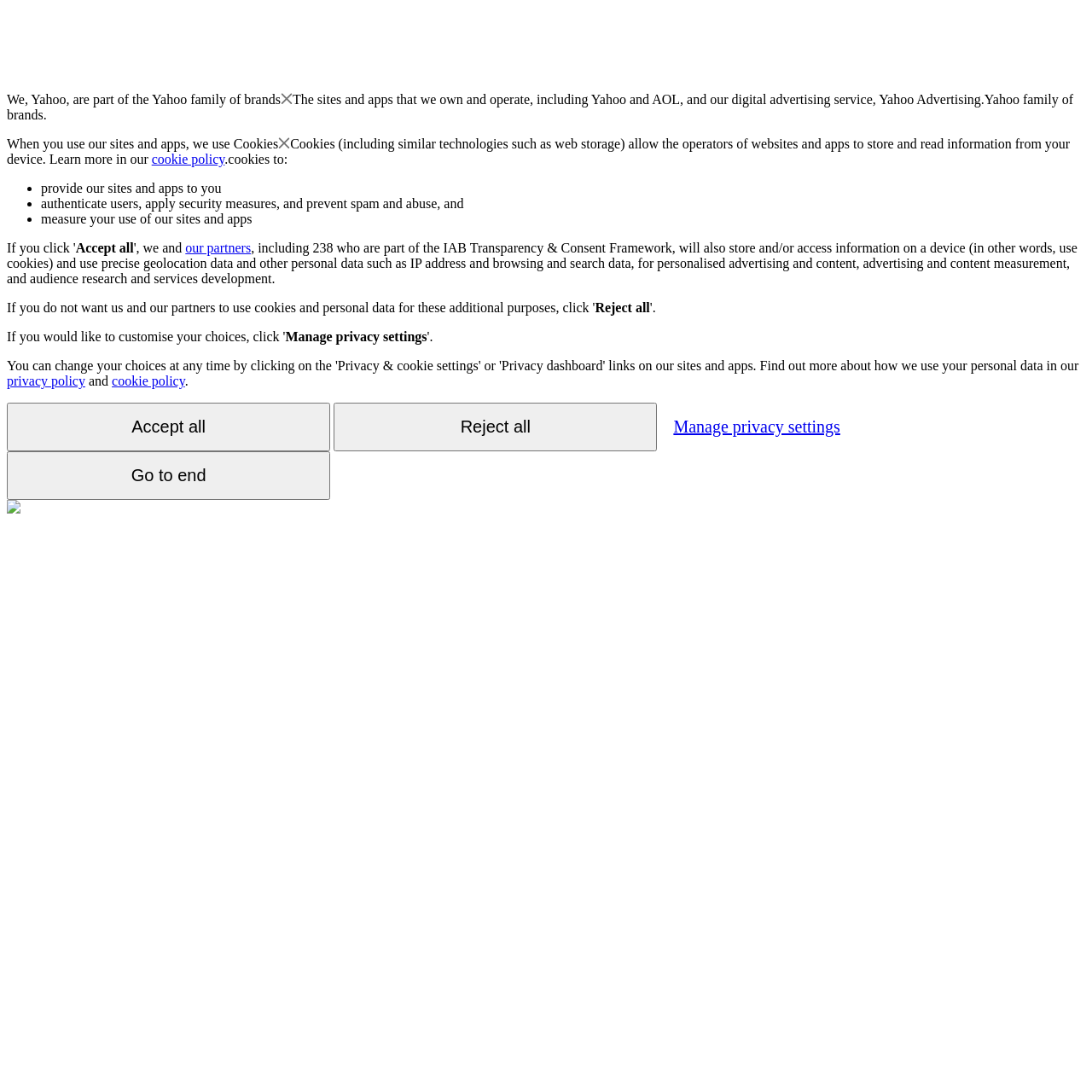Look at the image and write a detailed answer to the question: 
What do cookies allow operators to do?

According to the webpage, cookies allow the operators of websites and apps to store and read information from a user's device, as mentioned in the sentence 'Cookies (including similar technologies such as web storage) allow the operators of websites and apps to store and read information from your device'.